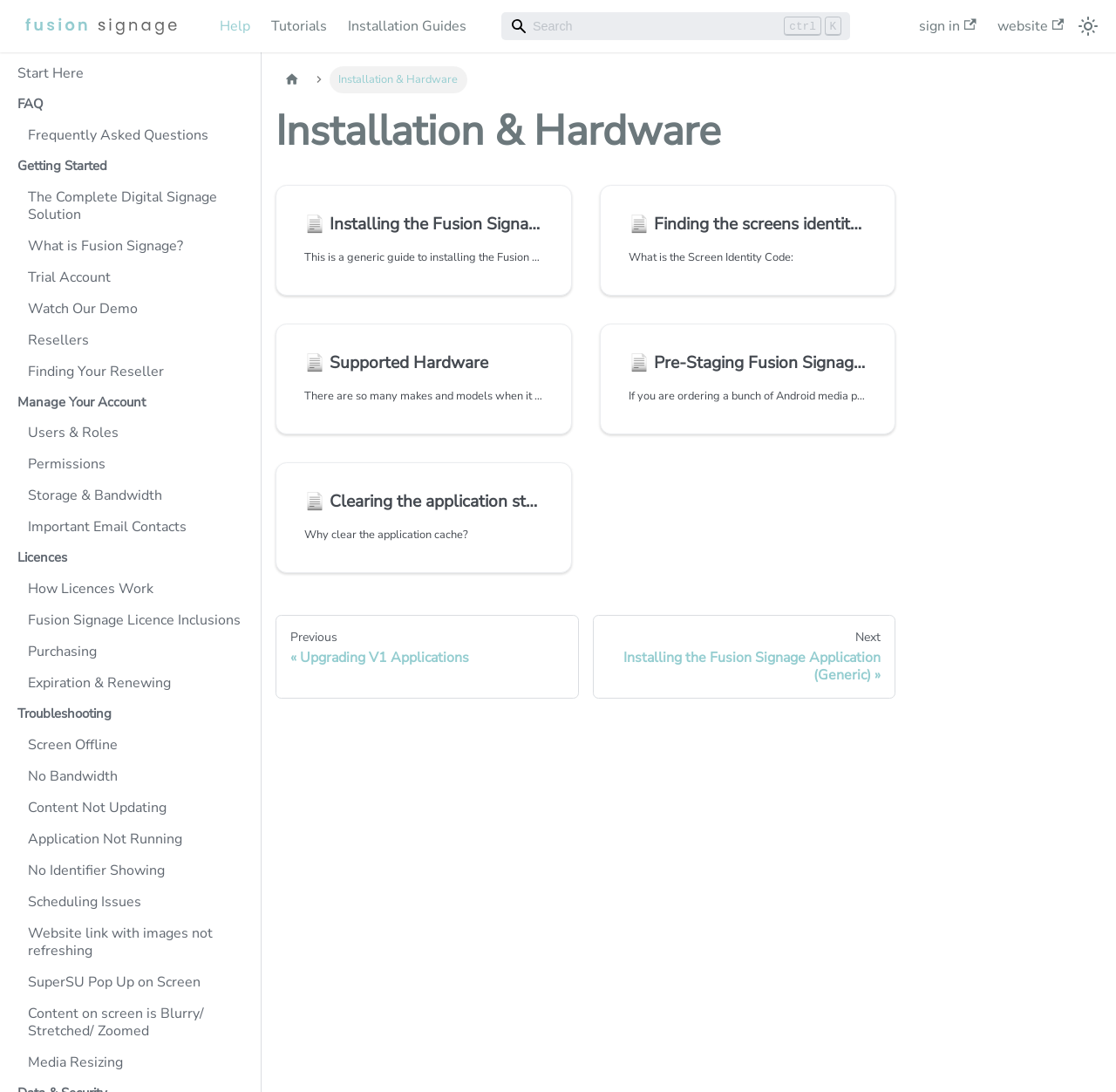Use a single word or phrase to respond to the question:
Where is the search box located?

Top right